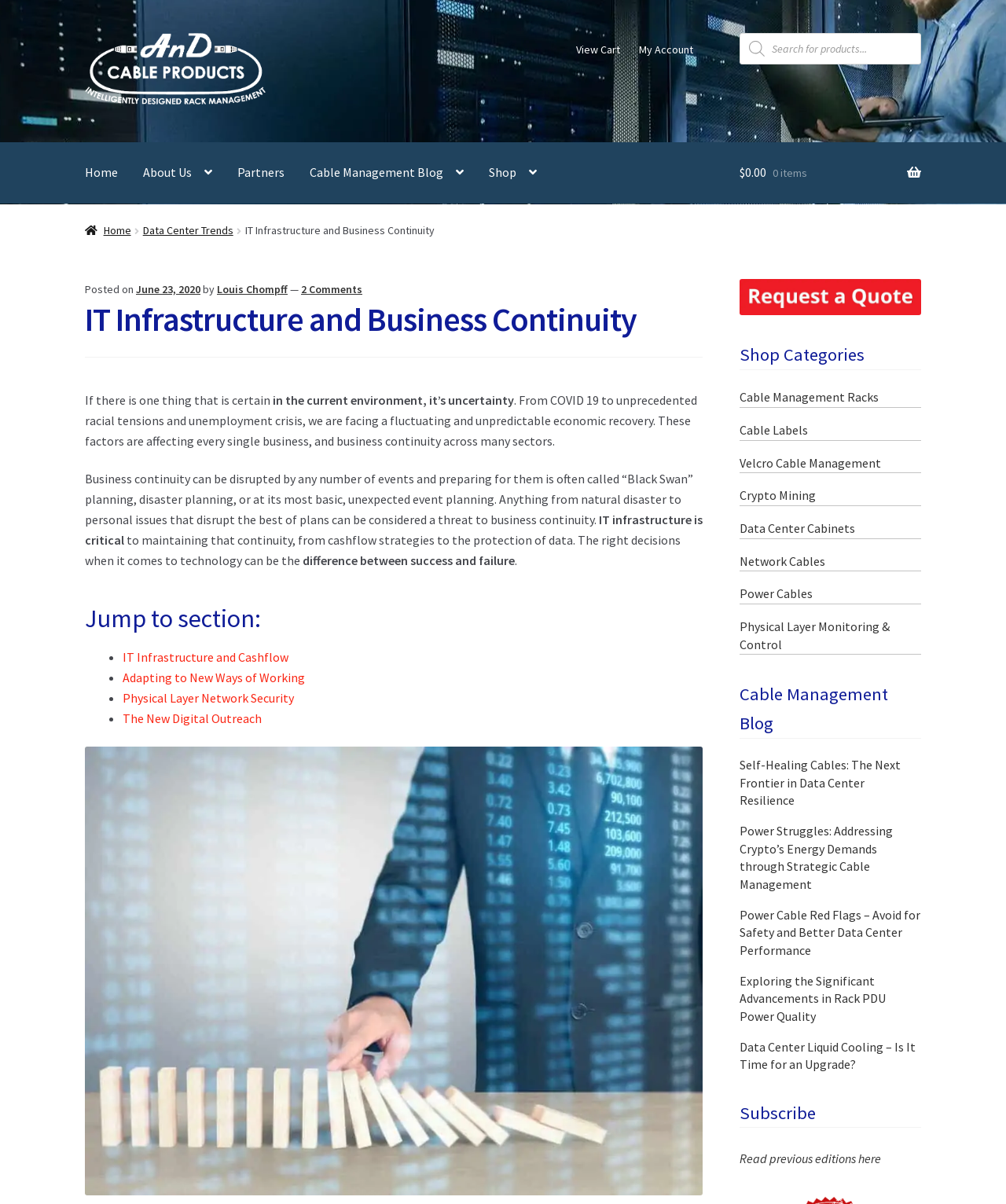Can you extract the primary headline text from the webpage?

IT Infrastructure and Business Continuity